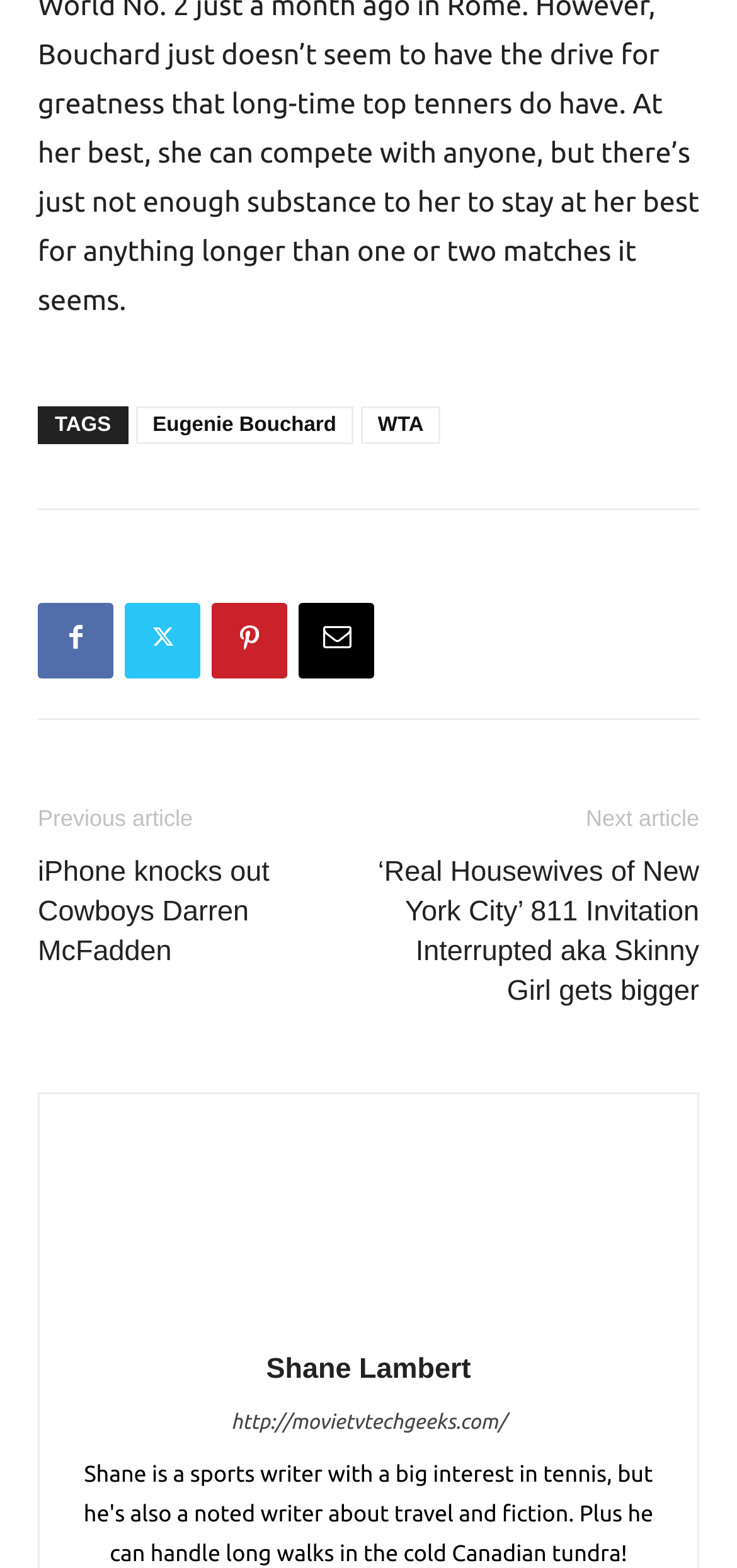Please specify the bounding box coordinates of the clickable region necessary for completing the following instruction: "Read iPhone knocks out Cowboys Darren McFadden article". The coordinates must consist of four float numbers between 0 and 1, i.e., [left, top, right, bottom].

[0.051, 0.543, 0.5, 0.619]